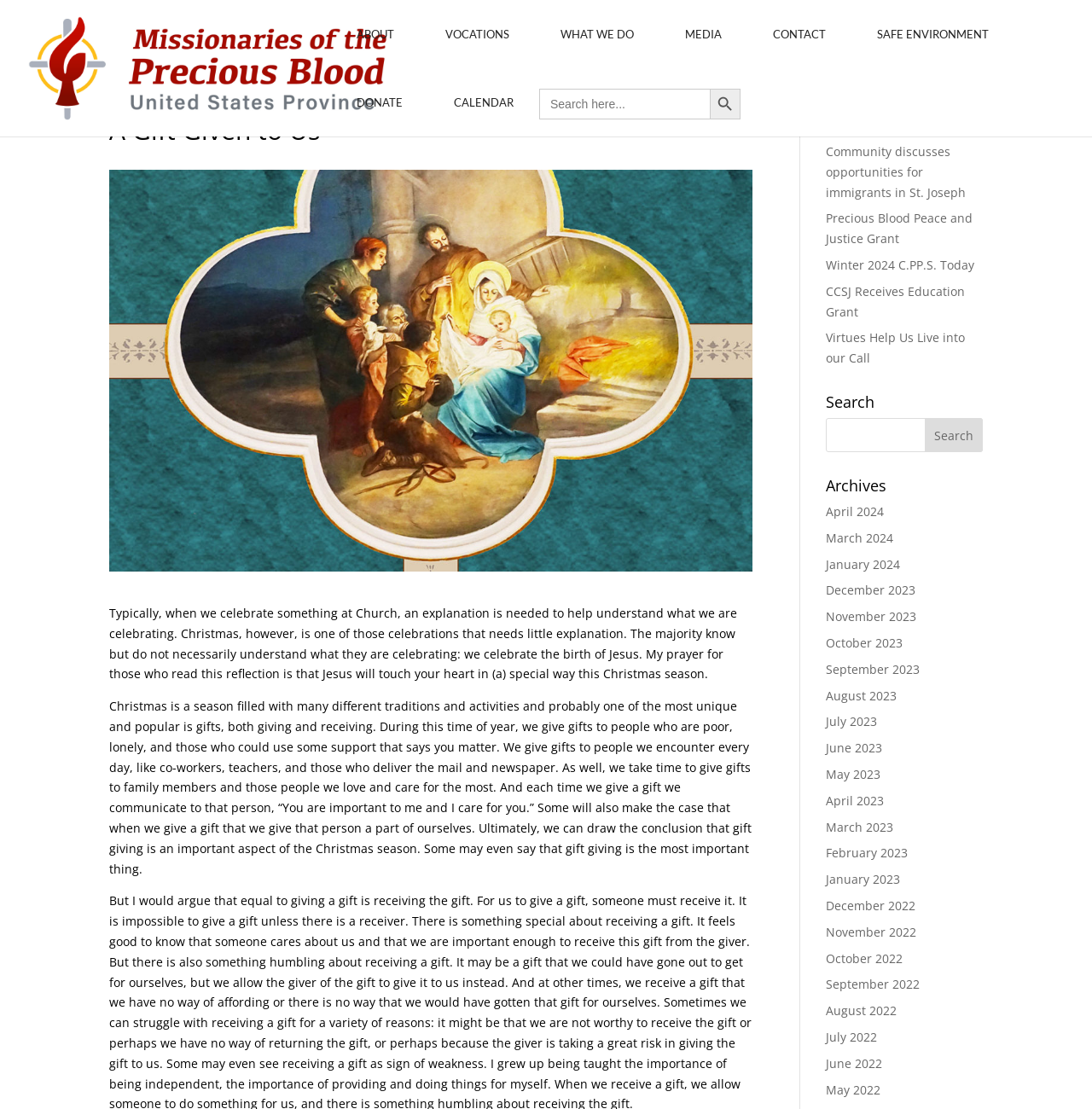Use a single word or phrase to answer the question: What is the main topic of the article?

Christmas